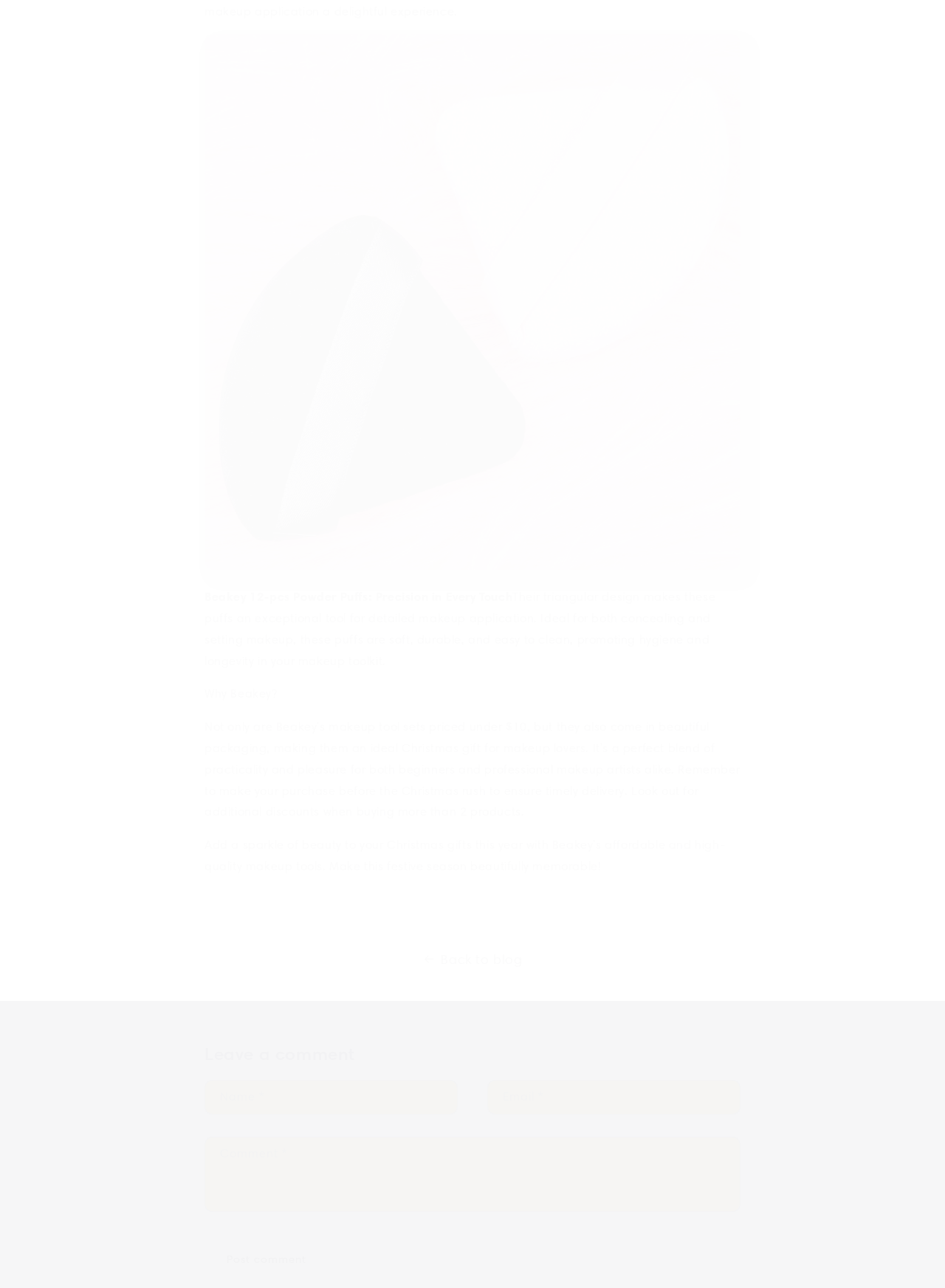How many textboxes are there for leaving a comment?
Using the details shown in the screenshot, provide a comprehensive answer to the question.

There are three textboxes for leaving a comment, which are 'Name', 'Email', and 'Comment', all of which are required fields.